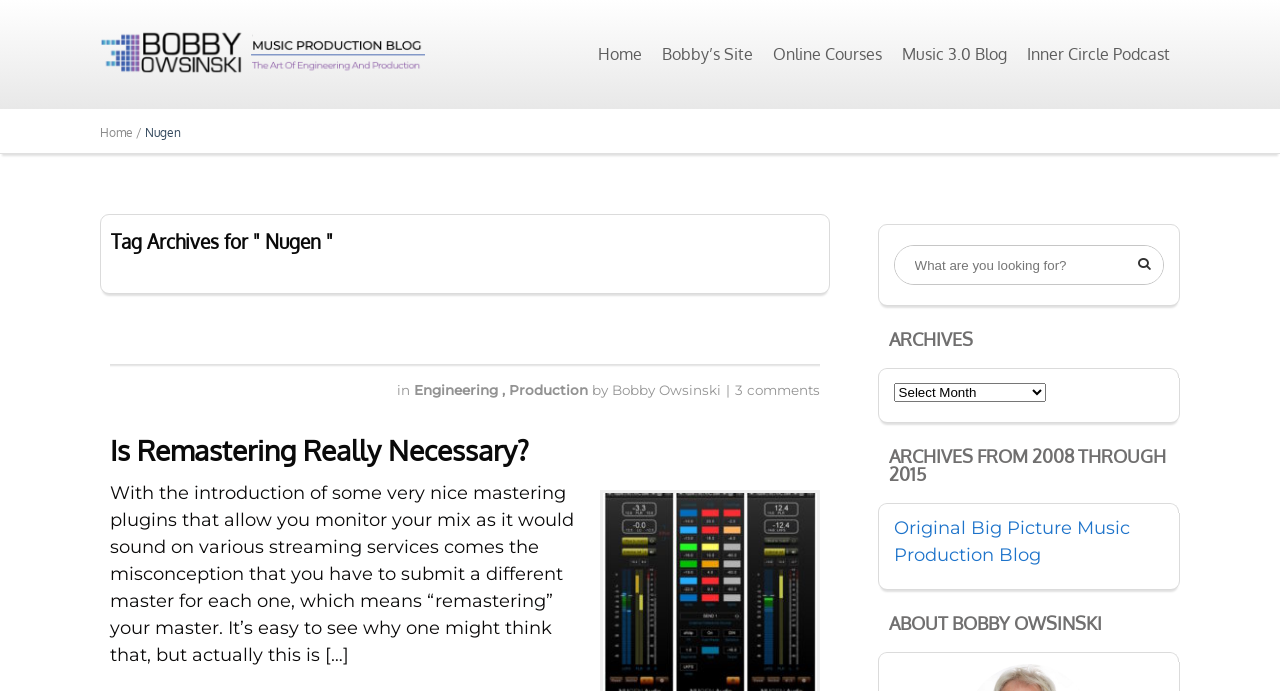Locate the bounding box coordinates for the element described below: "Home". The coordinates must be four float values between 0 and 1, formatted as [left, top, right, bottom].

[0.459, 0.052, 0.509, 0.106]